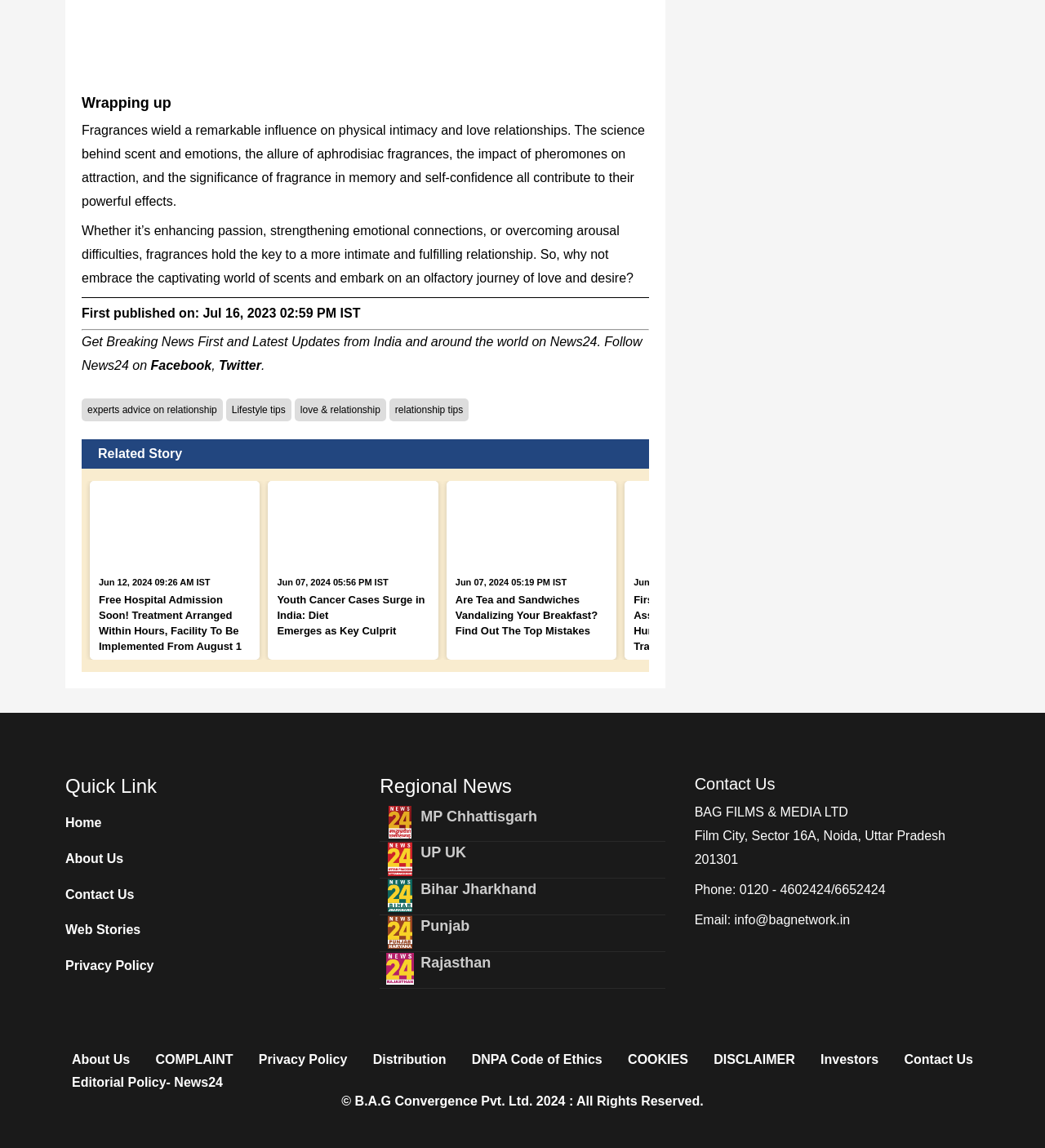Kindly determine the bounding box coordinates of the area that needs to be clicked to fulfill this instruction: "View News".

[0.364, 0.702, 0.403, 0.73]